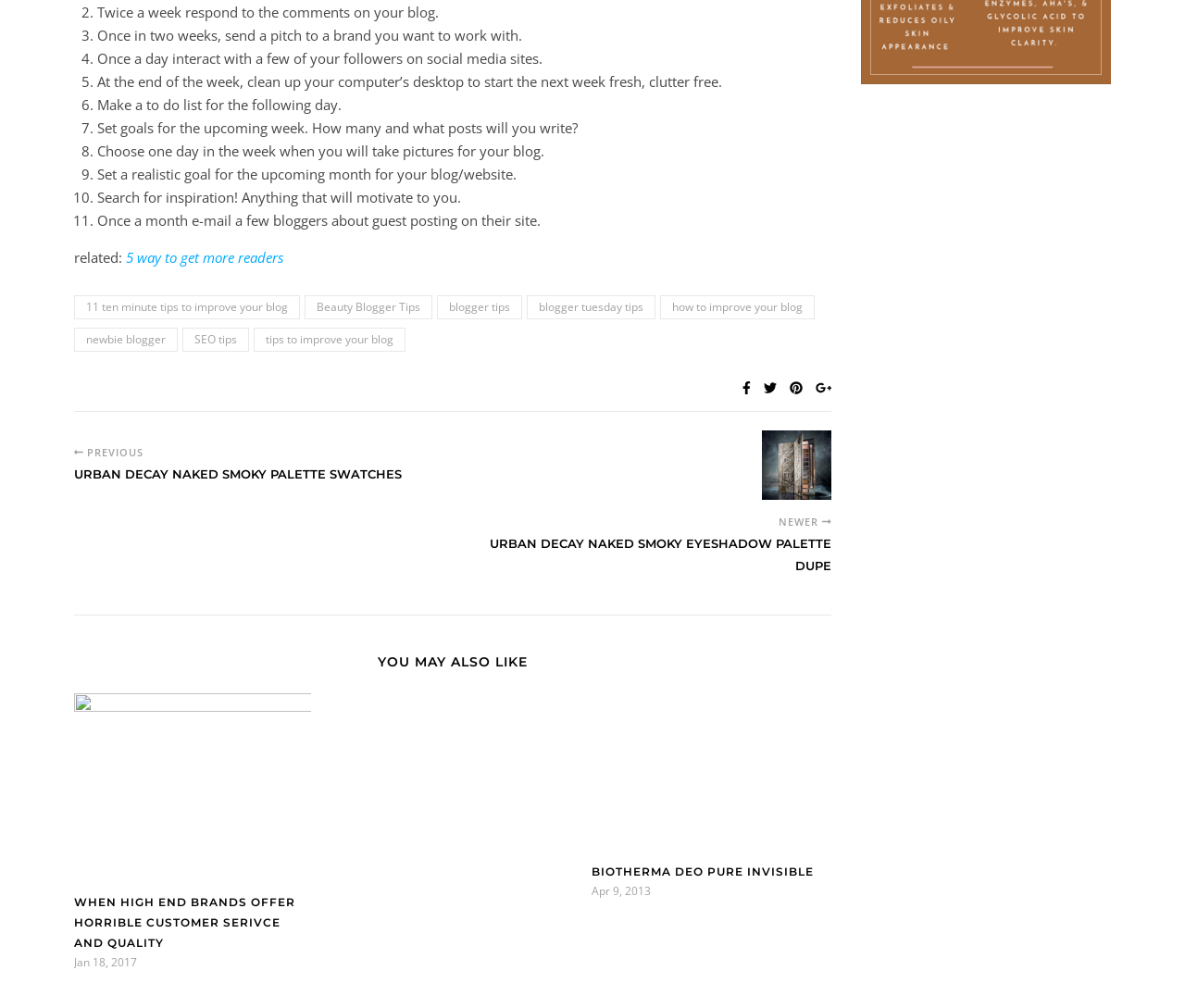Find the bounding box coordinates of the clickable area required to complete the following action: "View '11 ten minute tips to improve your blog'".

[0.062, 0.293, 0.253, 0.317]